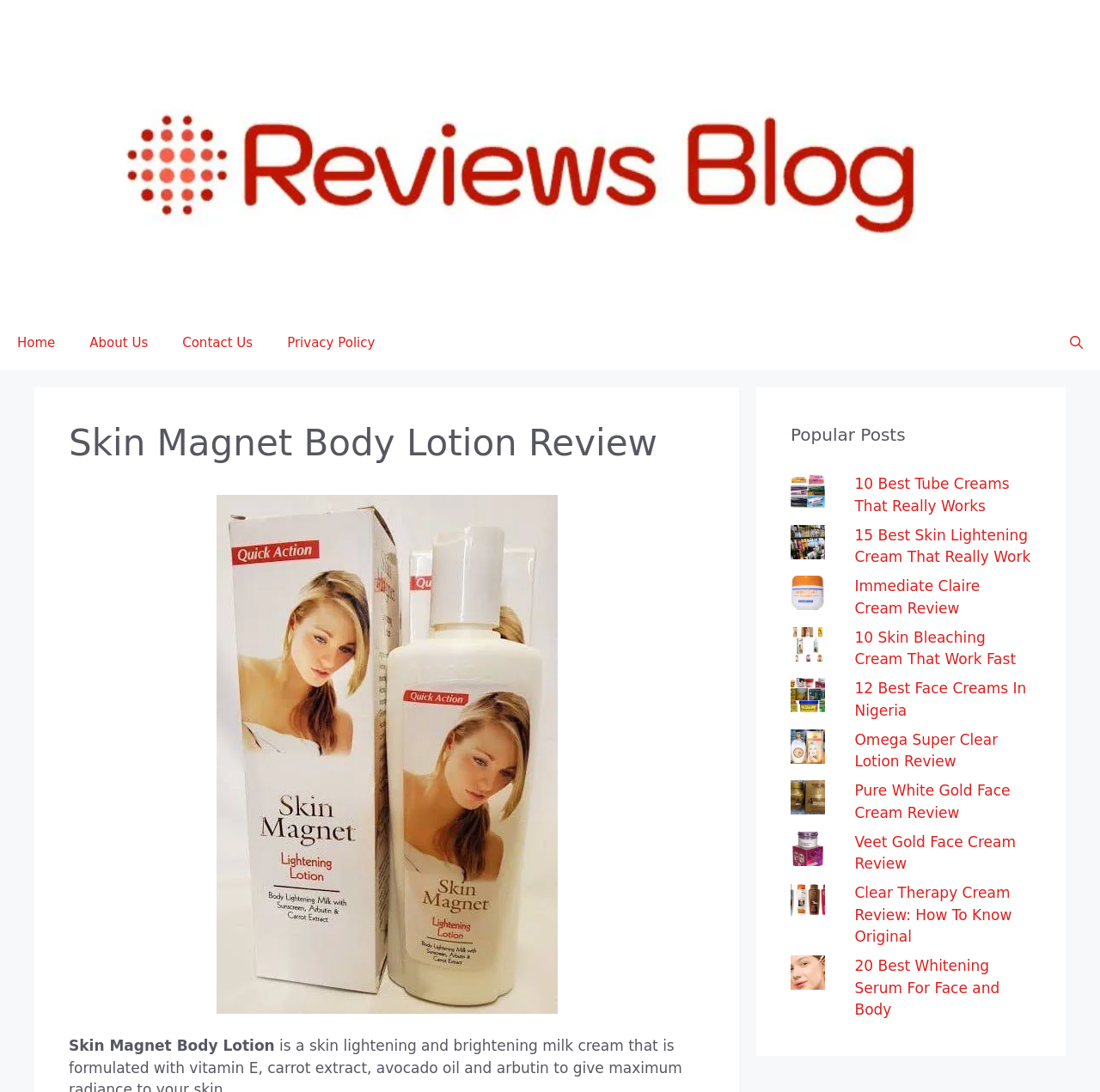Could you provide the bounding box coordinates for the portion of the screen to click to complete this instruction: "View the '10 Best Tube Creams That Really Works' post"?

[0.777, 0.435, 0.918, 0.471]